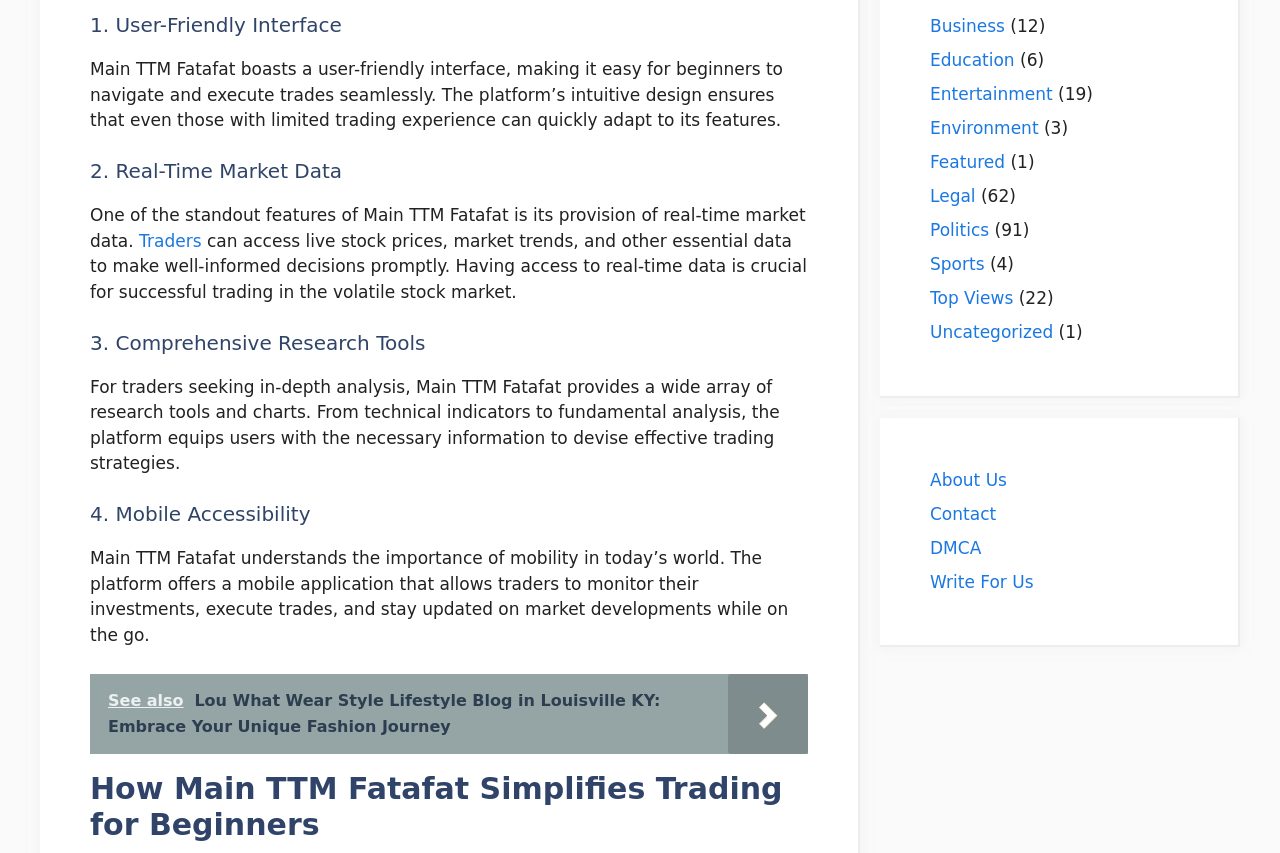Can you find the bounding box coordinates for the element that needs to be clicked to execute this instruction: "Visit 'About Us'"? The coordinates should be given as four float numbers between 0 and 1, i.e., [left, top, right, bottom].

[0.727, 0.551, 0.787, 0.574]